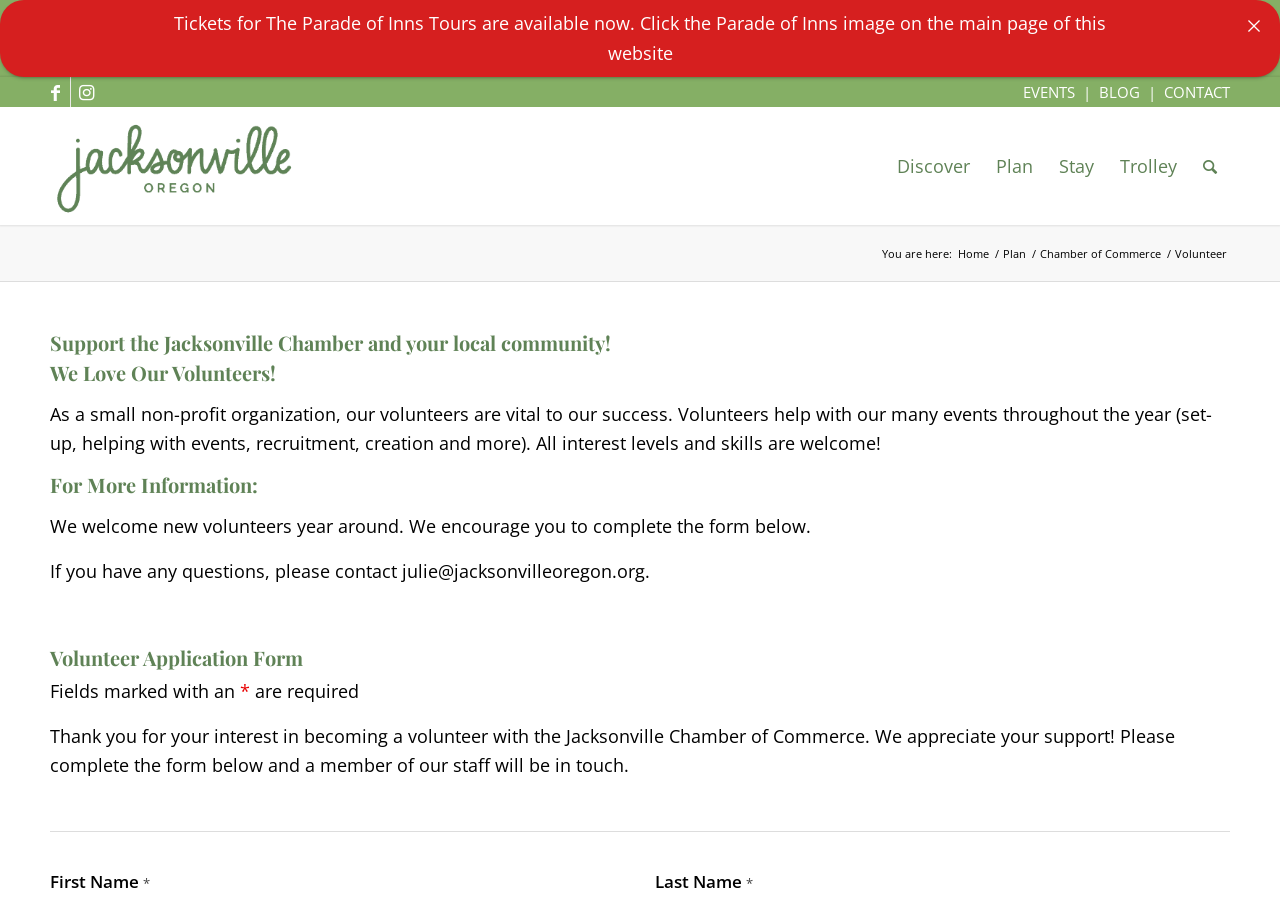Locate the bounding box coordinates of the region to be clicked to comply with the following instruction: "Click the 'Contact Us' button". The coordinates must be four float numbers between 0 and 1, in the form [left, top, right, bottom].

None